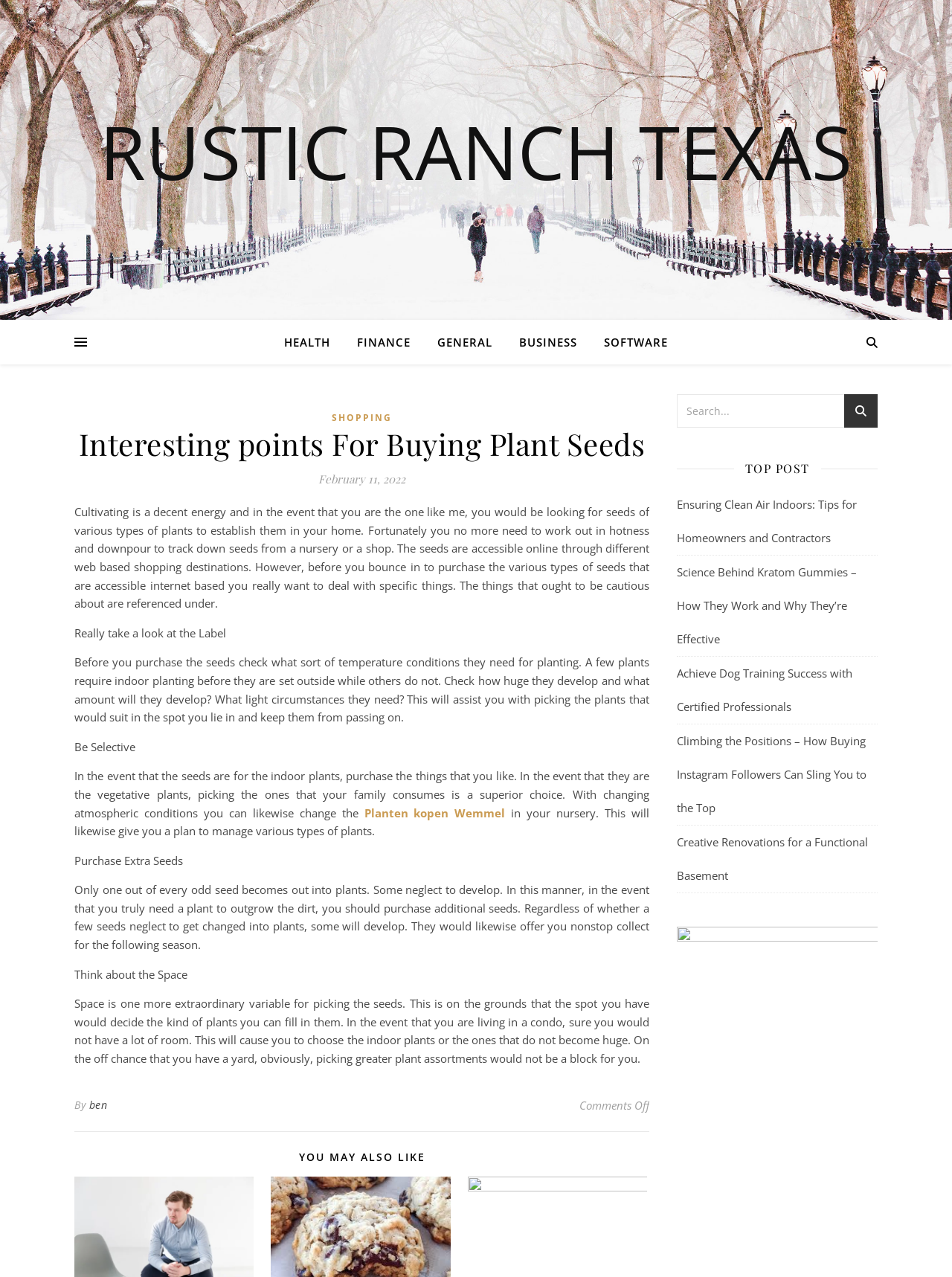Given the content of the image, can you provide a detailed answer to the question?
What is the purpose of considering space when buying plant seeds?

The article advises considering the space available when buying plant seeds, as it will determine the type of plants that can be grown, whether indoor plants or larger varieties, to ensure the plants have enough room to grow.